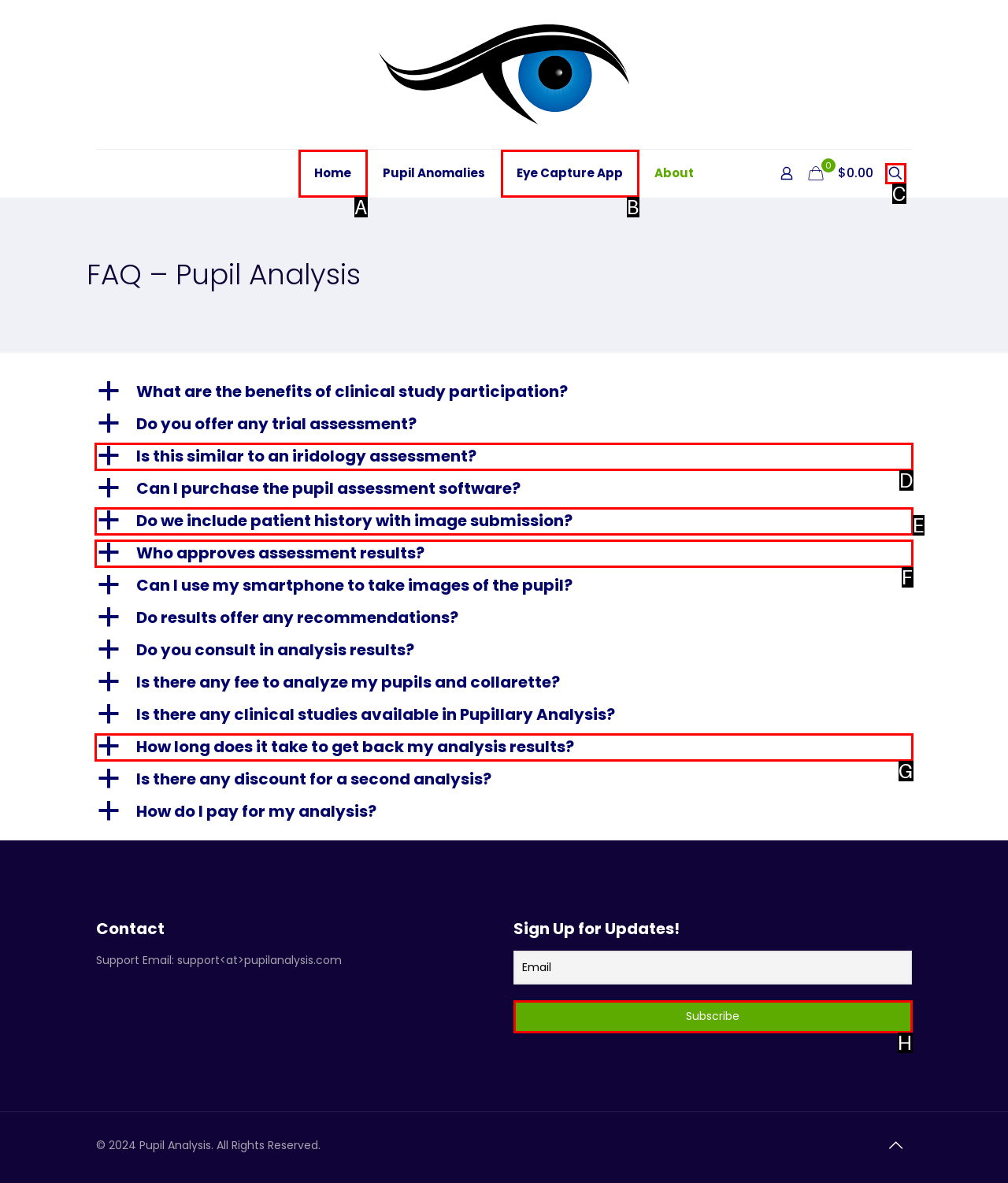Using the provided description: Eye Capture App, select the HTML element that corresponds to it. Indicate your choice with the option's letter.

B